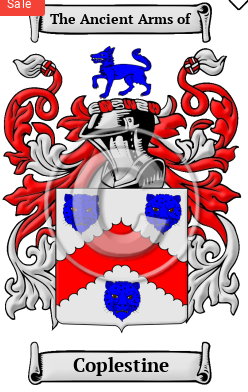Craft a descriptive caption that covers all aspects of the image.

The image showcases the ancient arms of the Coplestine family, prominently featuring a heraldic shield embellished with a striking red and white design. The coat of arms includes blue adornments and distinctive lion imagery atop a knight's helmet, symbolizing nobility and valor. Below the shield, the name "Coplestine" is elegantly displayed, emphasizing the family's historical significance. The banner above reads "The Ancient Arms of," marking the heritage associated with this emblem. Engaging visually, this representation highlights both the artistry and tradition of family crests, underscoring the pride in lineage and ancestry. Additionally, the image is marked with a "Sale" tag, indicating a promotional offer related to this heritage item.